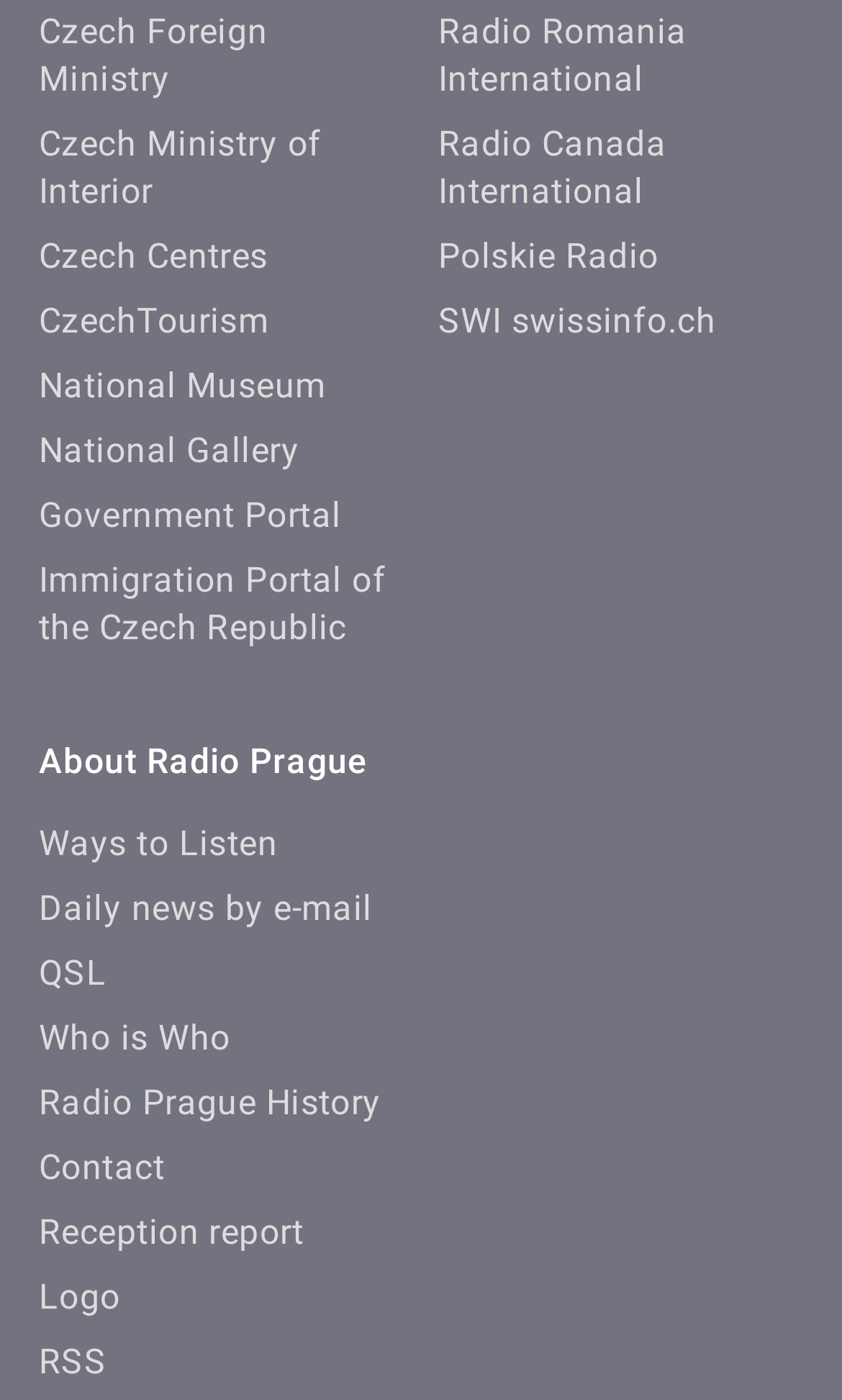Identify the bounding box coordinates of the element that should be clicked to fulfill this task: "Explore National Museum". The coordinates should be provided as four float numbers between 0 and 1, i.e., [left, top, right, bottom].

[0.046, 0.26, 0.388, 0.289]